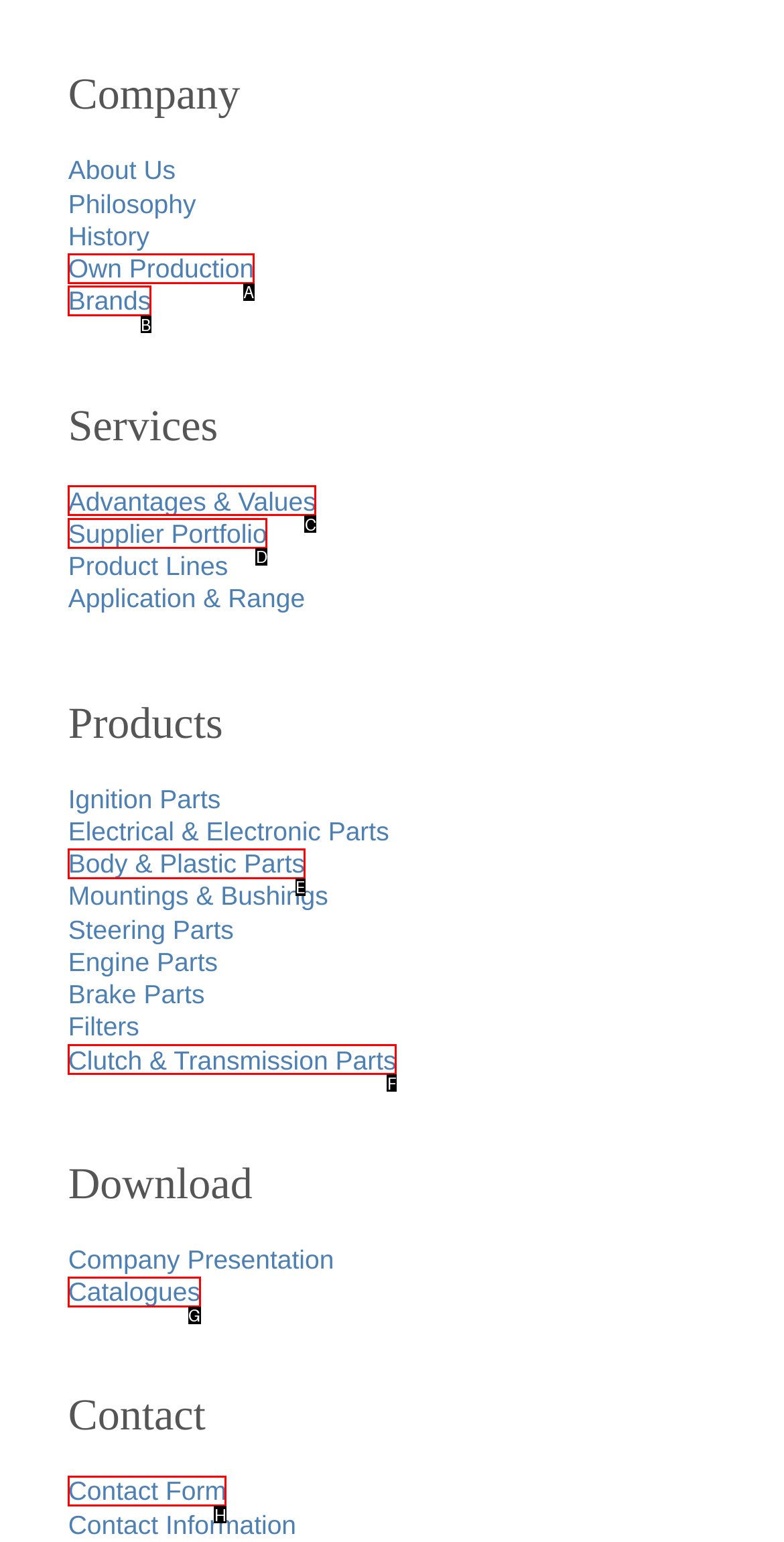Identify the UI element described as: Vitamins
Answer with the option's letter directly.

None